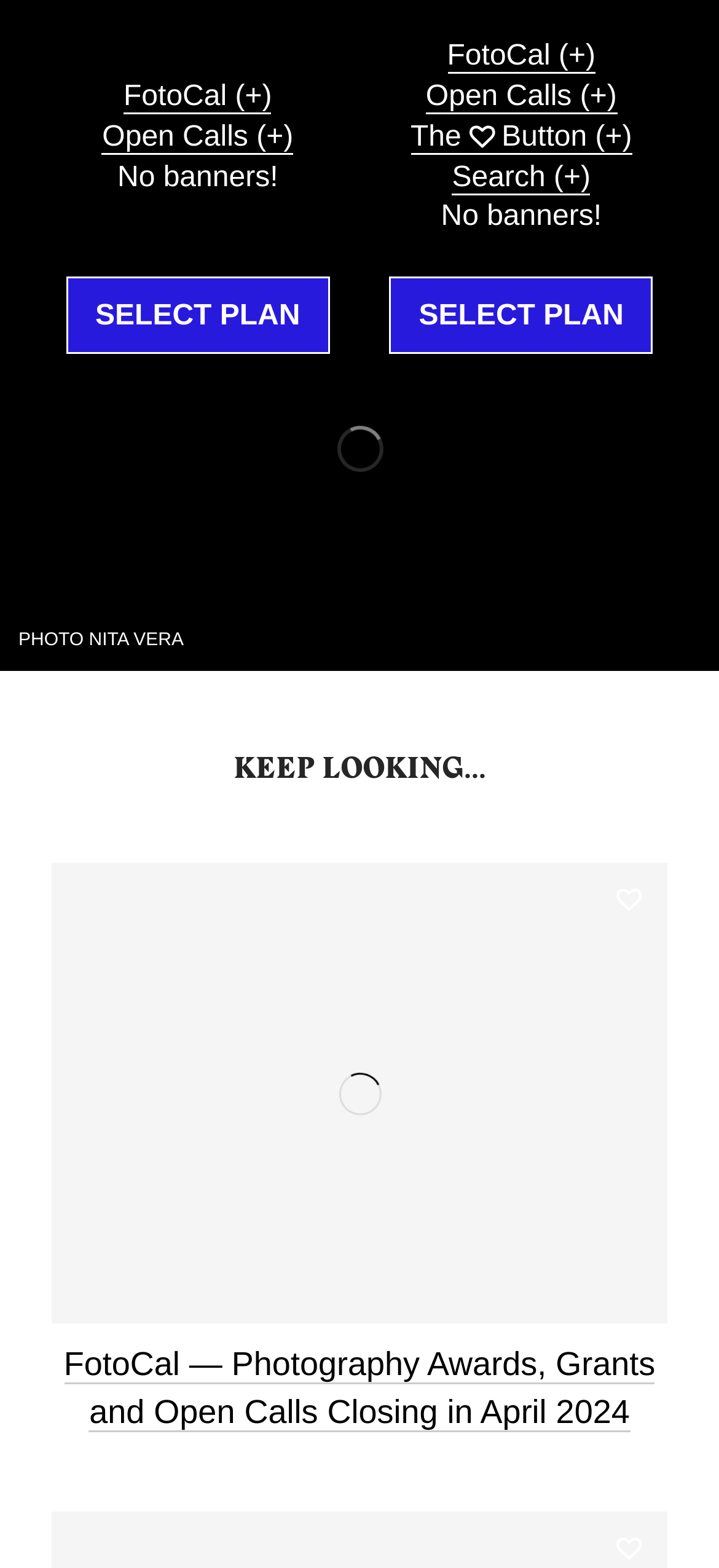Pinpoint the bounding box coordinates of the clickable element needed to complete the instruction: "click FotoCal". The coordinates should be provided as four float numbers between 0 and 1: [left, top, right, bottom].

[0.172, 0.052, 0.378, 0.073]